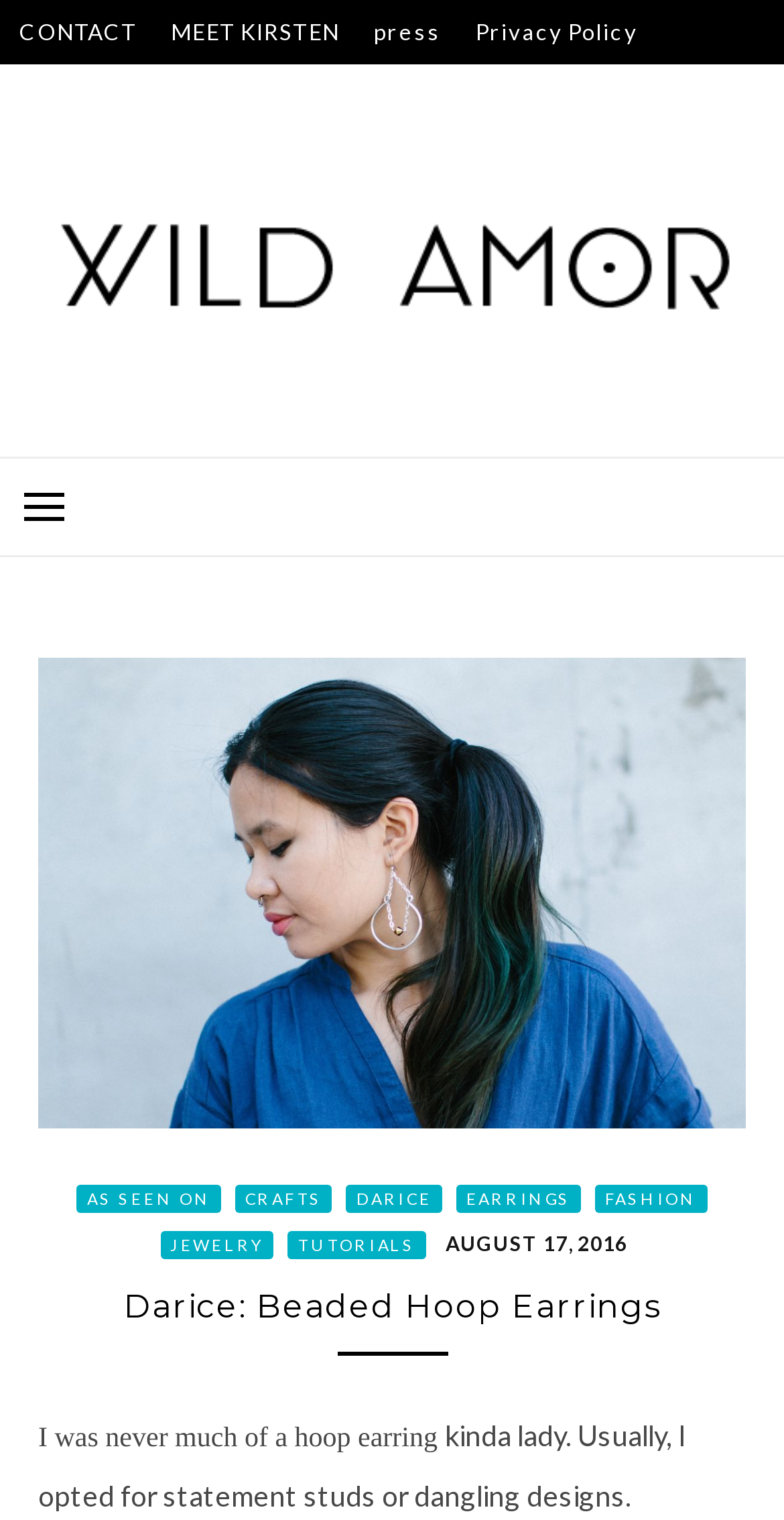Please identify the coordinates of the bounding box for the clickable region that will accomplish this instruction: "go to MEET KIRSTEN".

[0.218, 0.0, 0.433, 0.042]